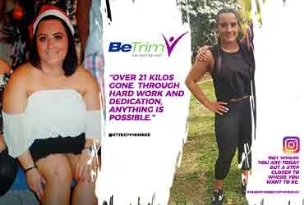Please give a succinct answer using a single word or phrase:
What is the name of the program featured?

BeTrim